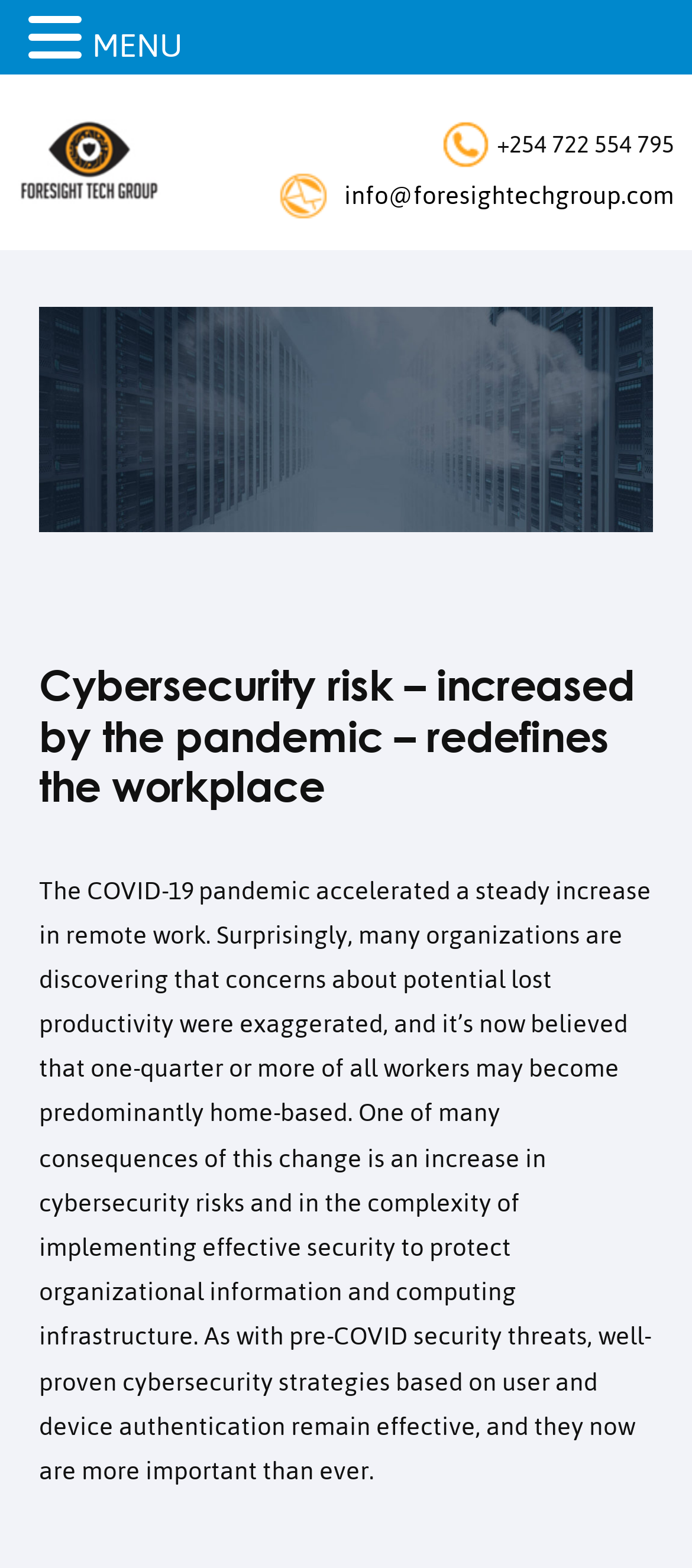Based on the image, please respond to the question with as much detail as possible:
What is the topic of the article on this webpage?

I inferred the topic of the article by reading the static text element that describes the content of the webpage, which mentions the COVID-19 pandemic, remote work, and cybersecurity risks.